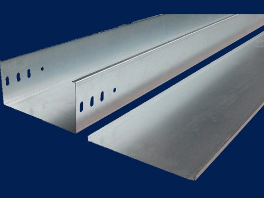Reply to the question with a single word or phrase:
What is the finish of the steel partition wall studs?

Metallic